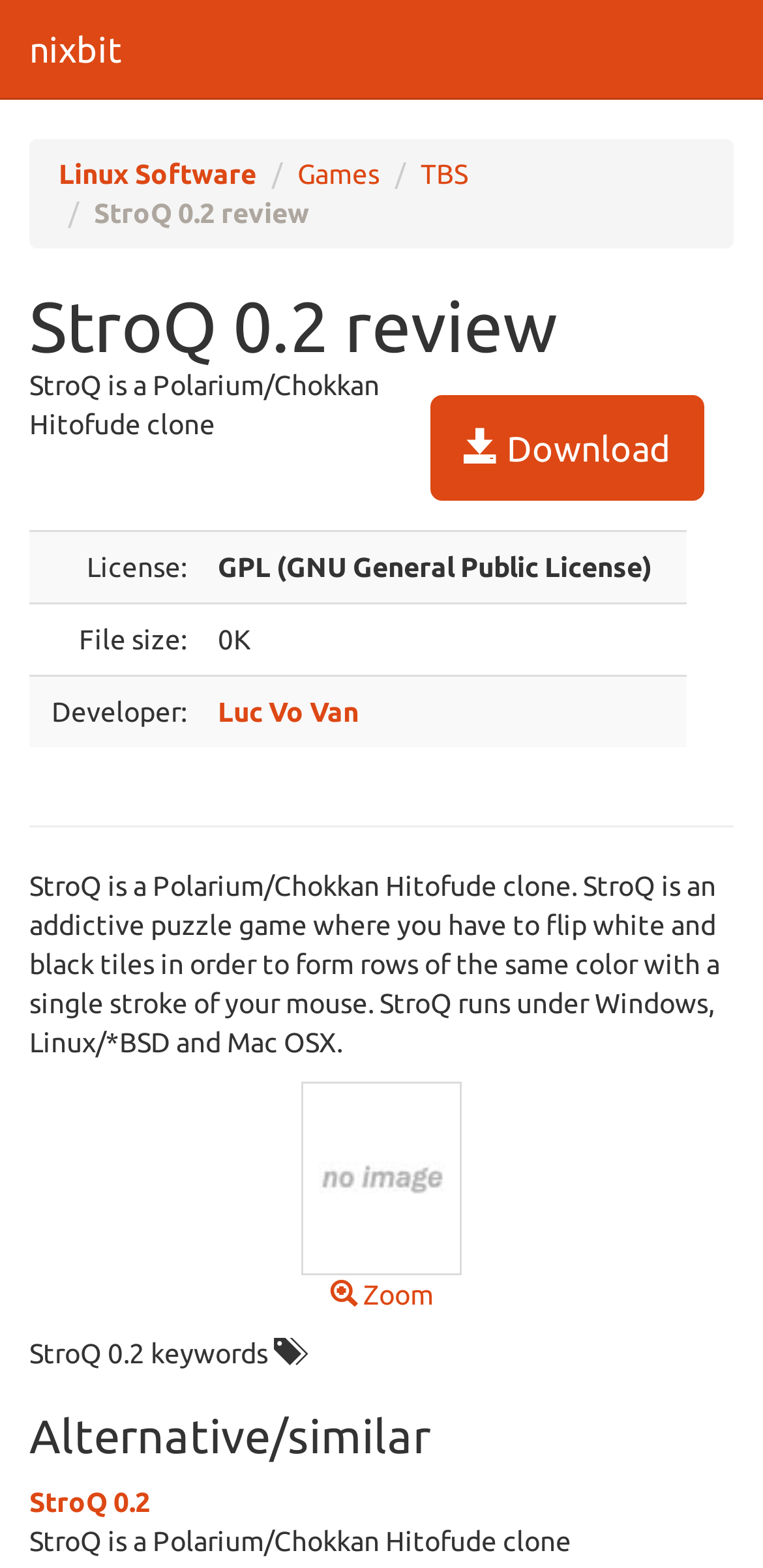Determine the bounding box of the UI element mentioned here: "Home". The coordinates must be in the format [left, top, right, bottom] with values ranging from 0 to 1.

None